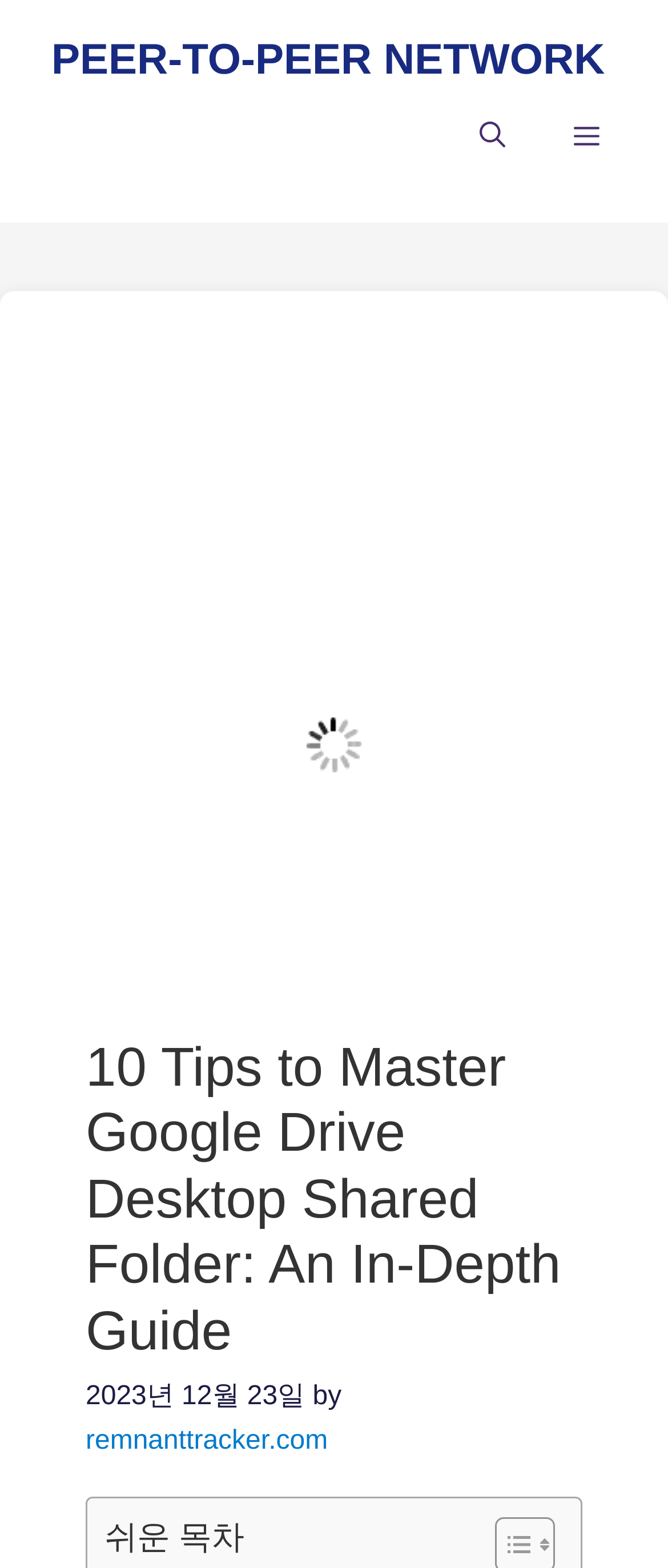Generate a comprehensive description of the webpage.

The webpage is a comprehensive guide to mastering Google Drive Desktop Shared Folder, with a focus on efficient sharing, collaboration, and file management. At the top of the page, there is a banner with a link to "PEER-TO-PEER NETWORK" and a navigation menu with a "Mobile Toggle" button, an "Open search" button, and a "Menu" button that expands to reveal more options.

Below the navigation menu, there is a large image with the title "Mastering Google Drive Desktop Shared Folder: A Comprehensive Guide". This is followed by a header section labeled "Content", which contains the main title of the guide, "10 Tips to Master Google Drive Desktop Shared Folder: An In-Depth Guide", in a large font size.

To the right of the main title, there is a timestamp indicating that the guide was published on December 23, 2023. Below the timestamp, there is a byline with the author's name, followed by a link to "remnanttracker.com". 

At the bottom of the page, there is a section with a link labeled "쉬운 목차" (which translates to "Easy Table of Contents" in English), accompanied by two small images.